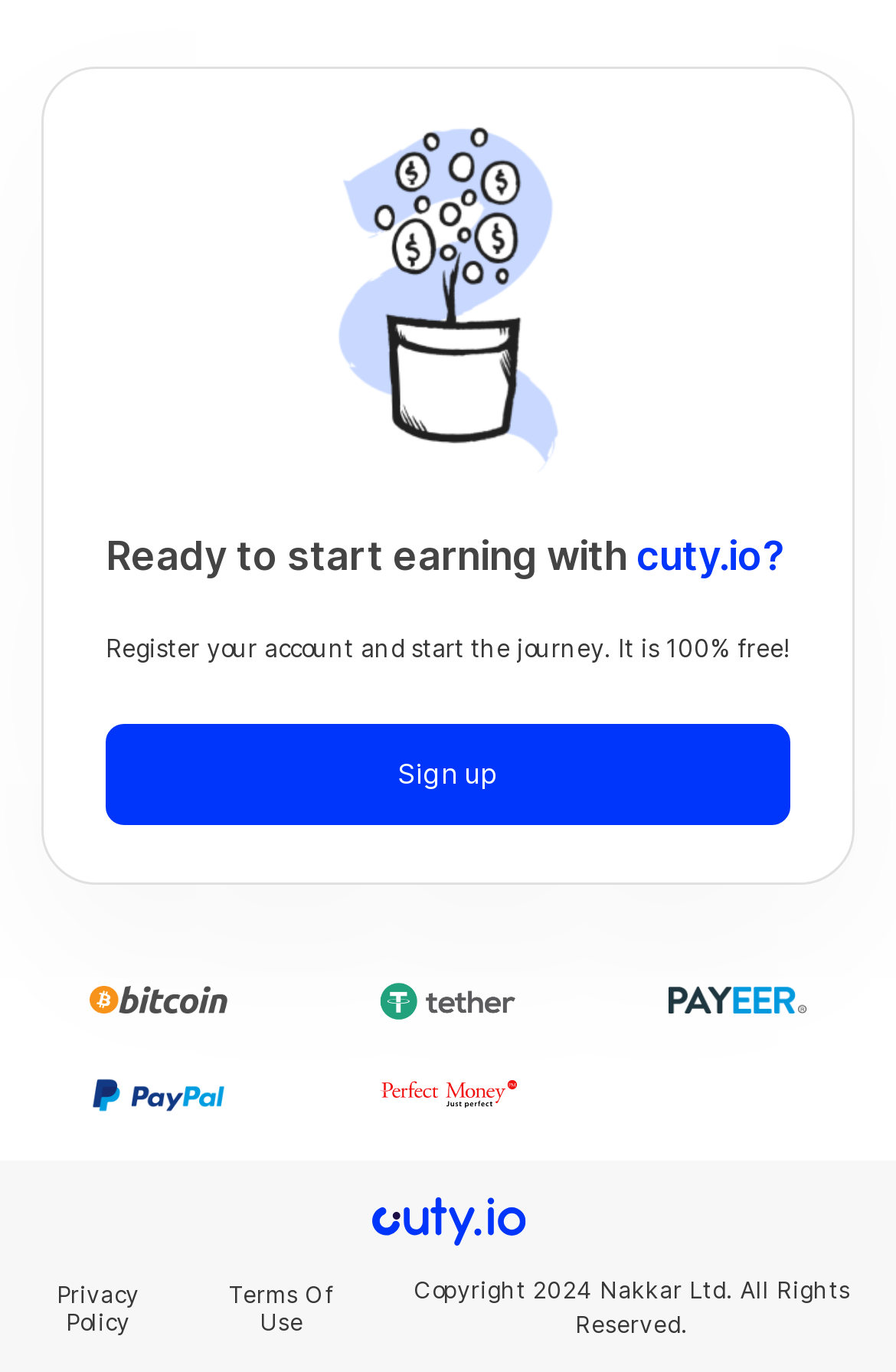Find the bounding box coordinates for the HTML element described in this sentence: "October". Provide the coordinates as four float numbers between 0 and 1, in the format [left, top, right, bottom].

None